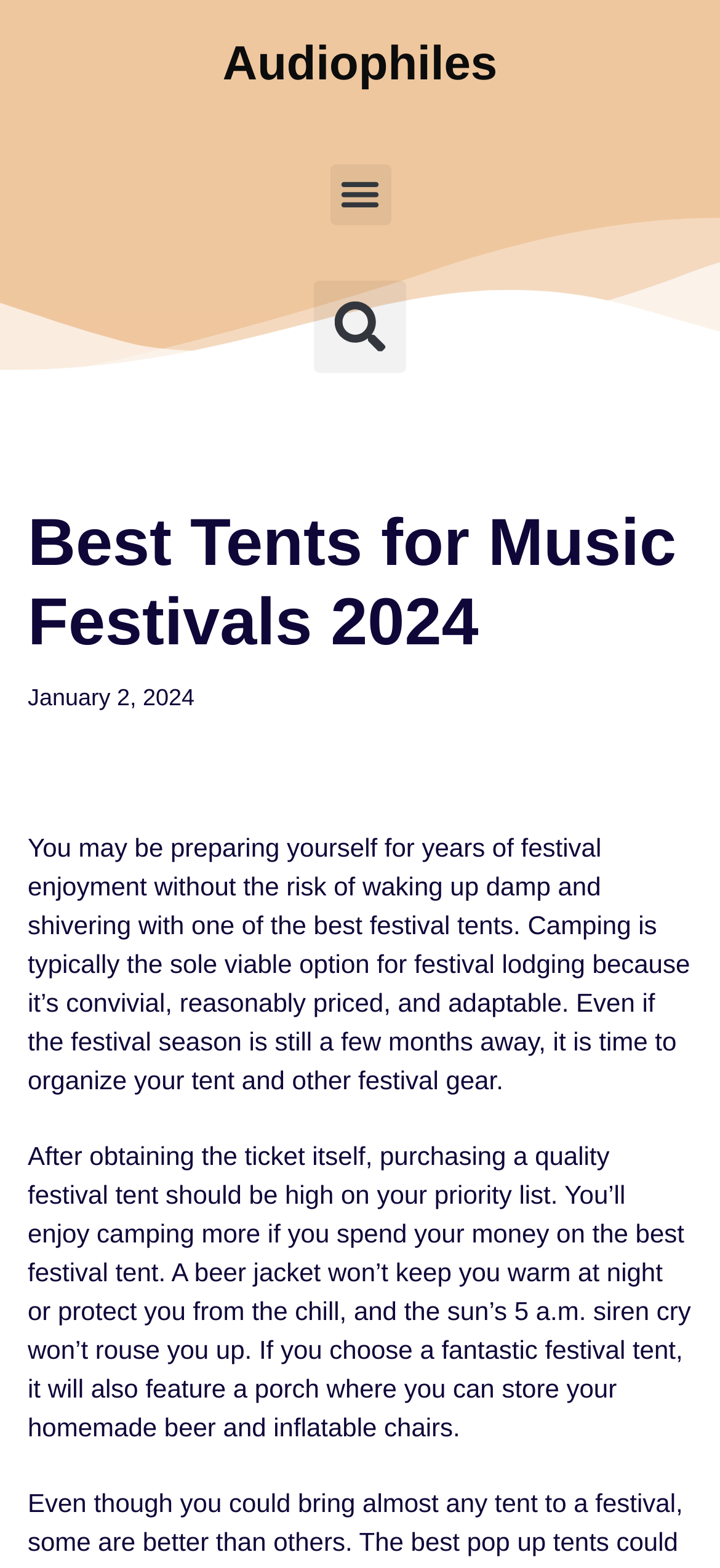Please determine the heading text of this webpage.

Best Tents for Music Festivals 2024